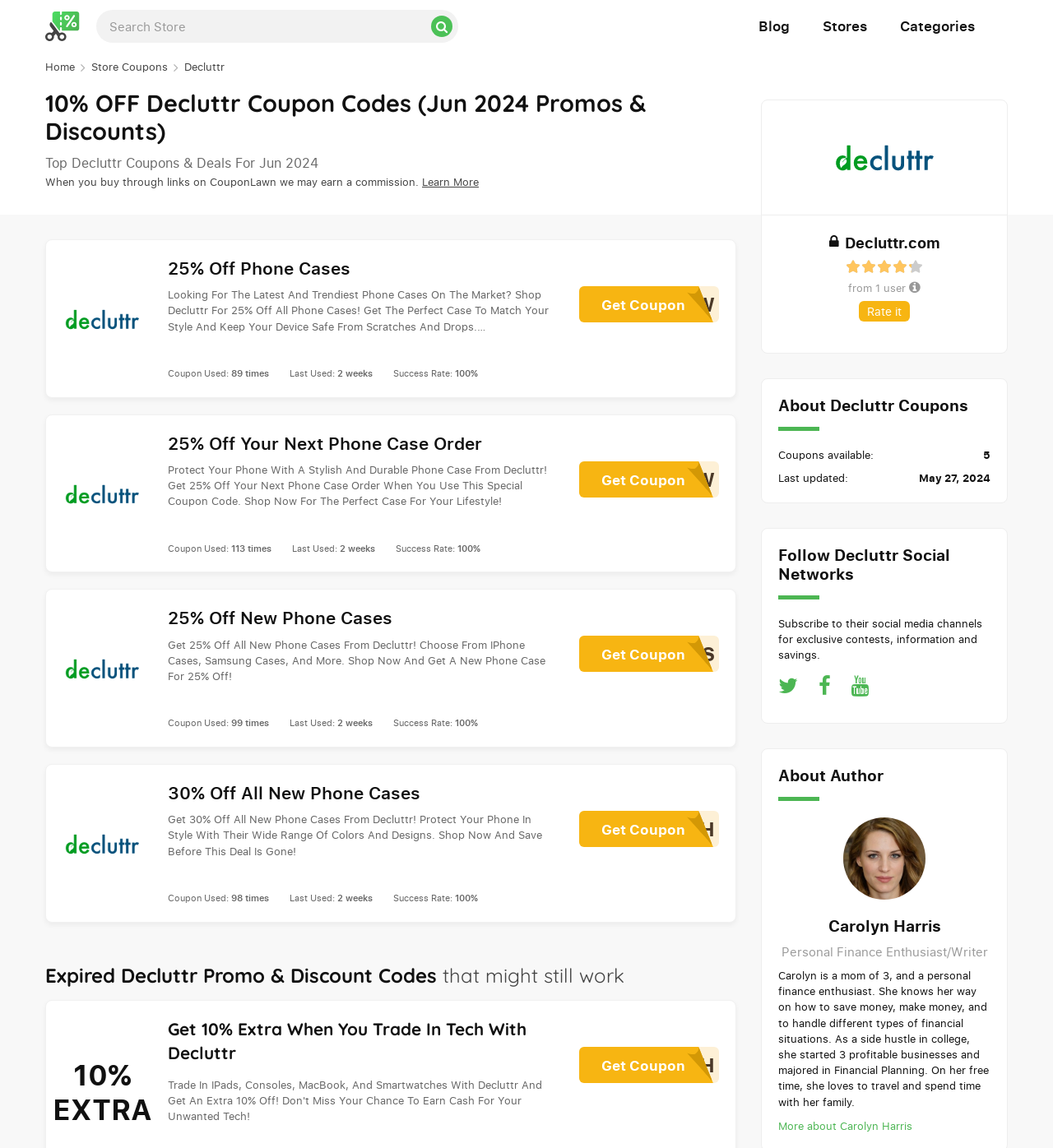Locate the bounding box coordinates of the element you need to click to accomplish the task described by this instruction: "Search for a barrister".

None